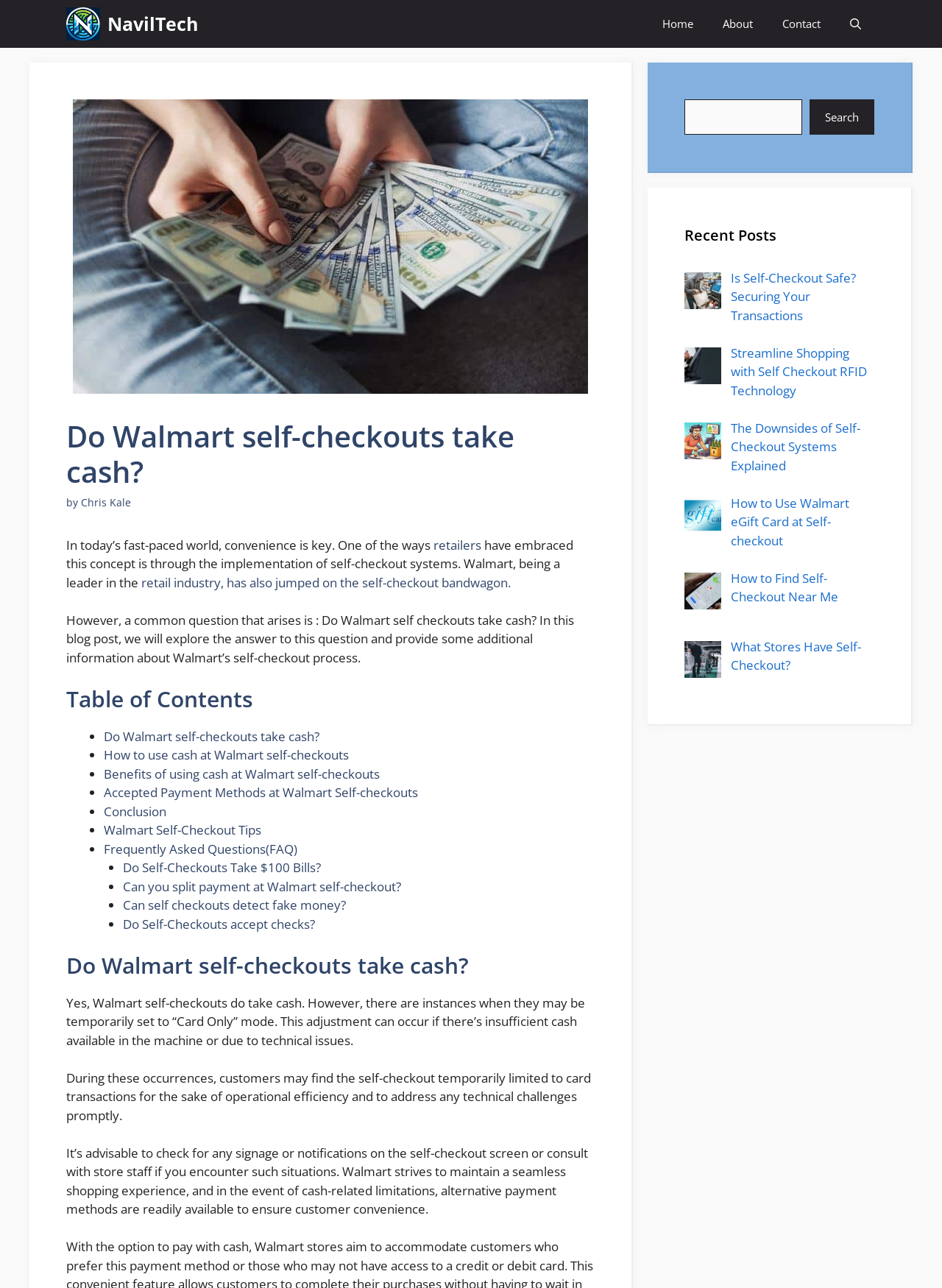What is the purpose of self-checkout systems?
Utilize the image to construct a detailed and well-explained answer.

The webpage mentions that retailers, including Walmart, have implemented self-checkout systems to provide convenience to customers in today's fast-paced world.